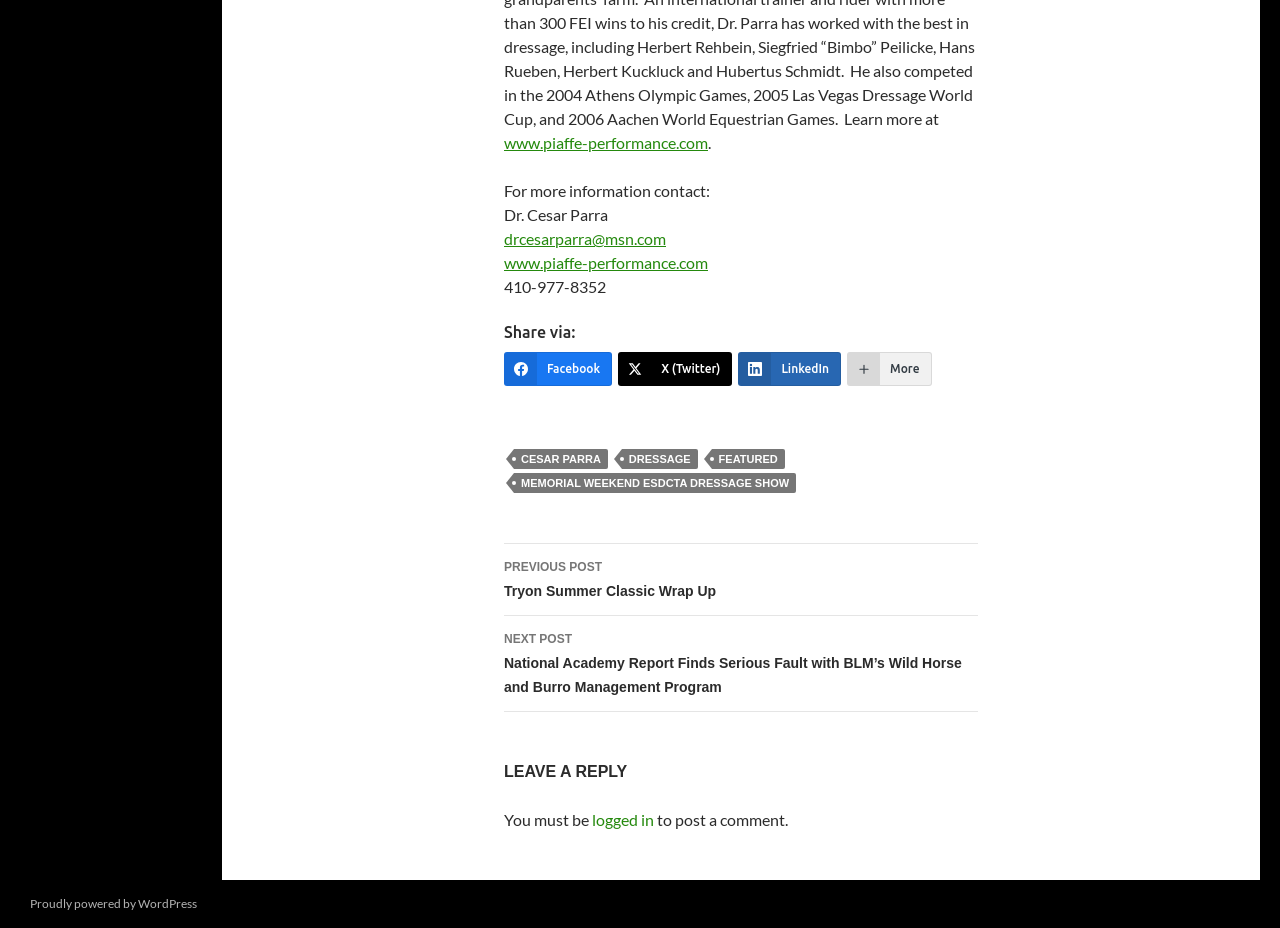What is the title of the previous post?
From the image, respond using a single word or phrase.

Tryon Summer Classic Wrap Up